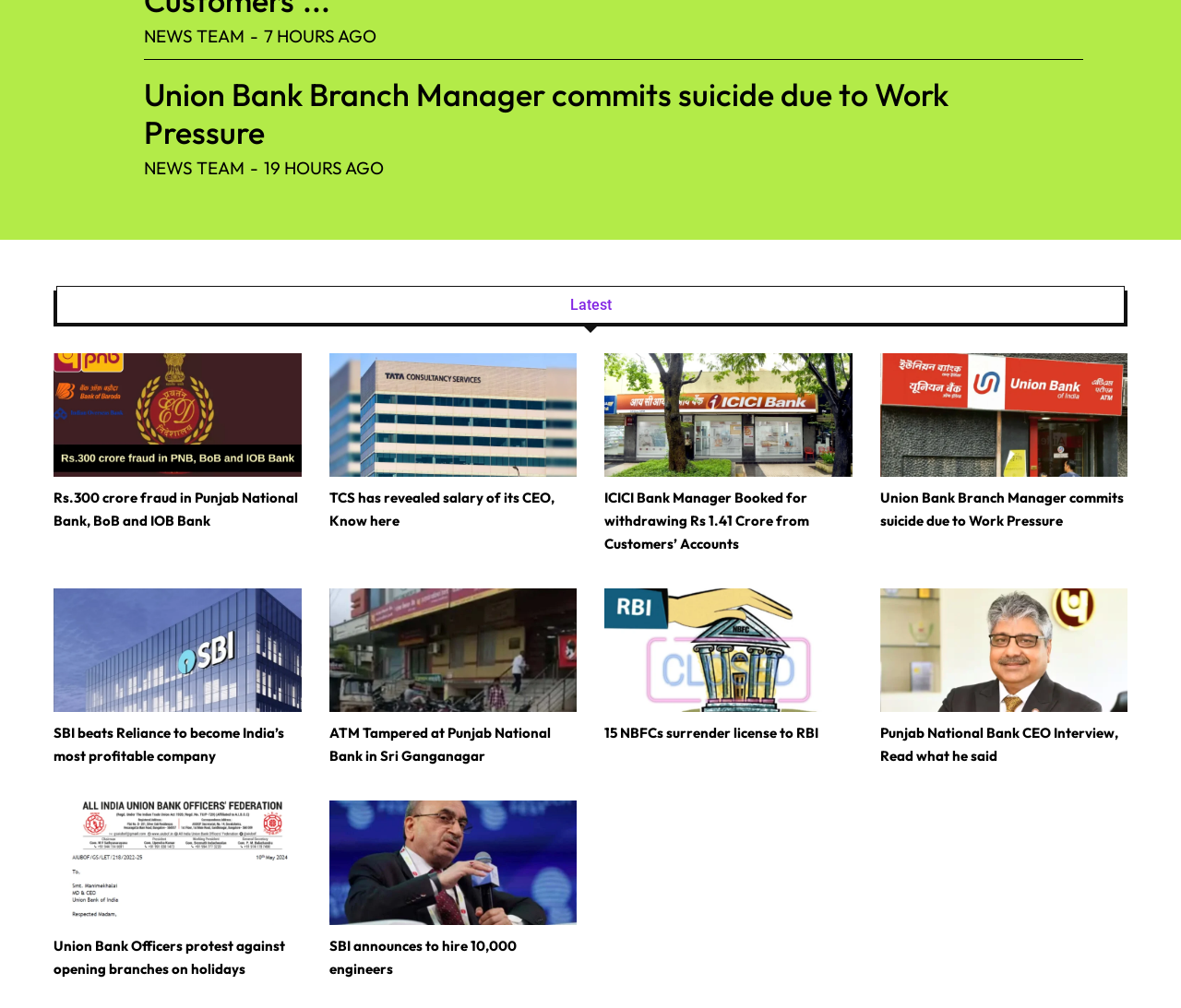Answer succinctly with a single word or phrase:
What is the time of the latest news?

7 HOURS AGO